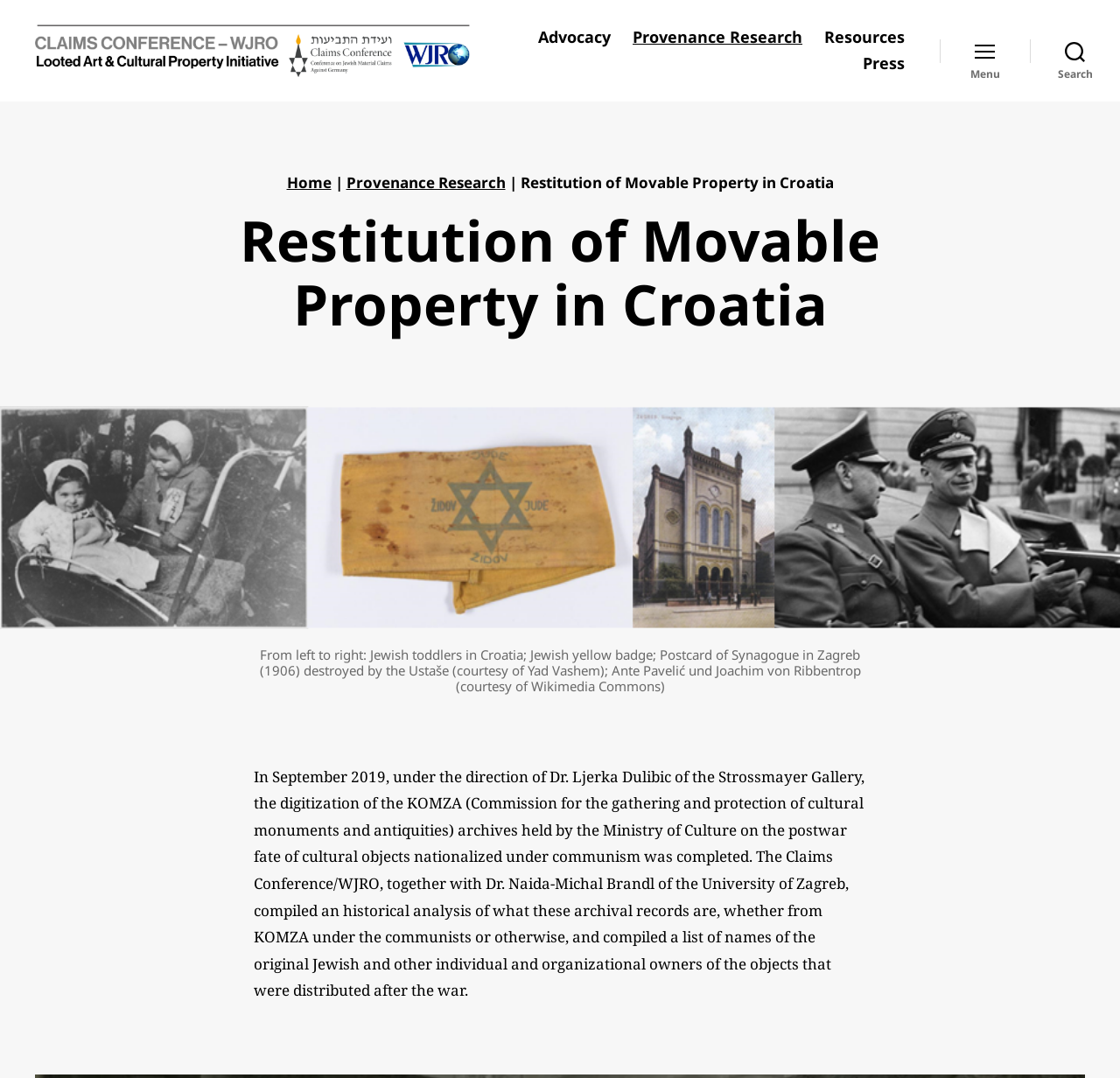Please specify the bounding box coordinates of the area that should be clicked to accomplish the following instruction: "Click on the 'Advocacy' link". The coordinates should consist of four float numbers between 0 and 1, i.e., [left, top, right, bottom].

[0.572, 0.031, 0.637, 0.049]